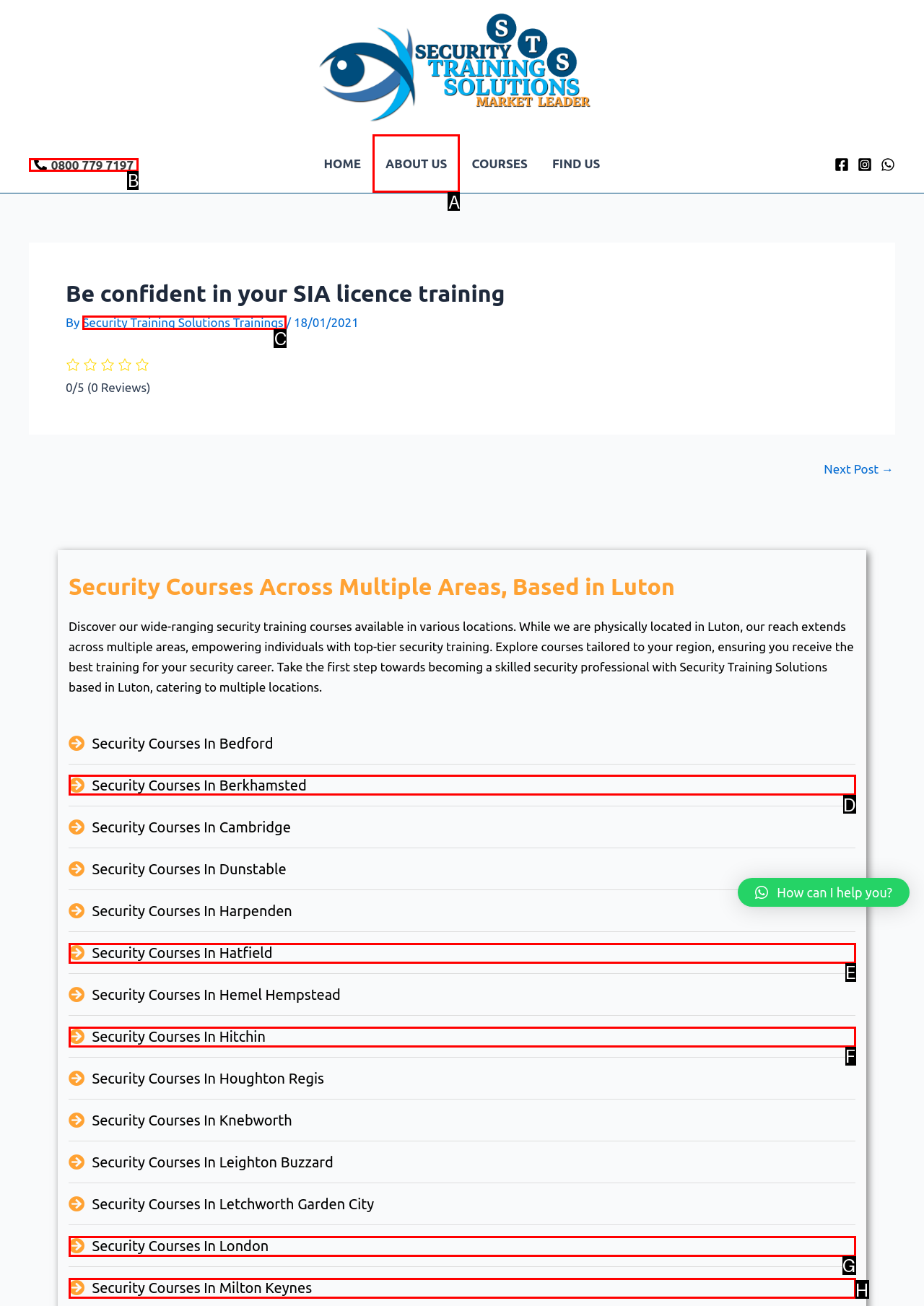Identify which HTML element matches the description: 0800 779 7197
Provide your answer in the form of the letter of the correct option from the listed choices.

B